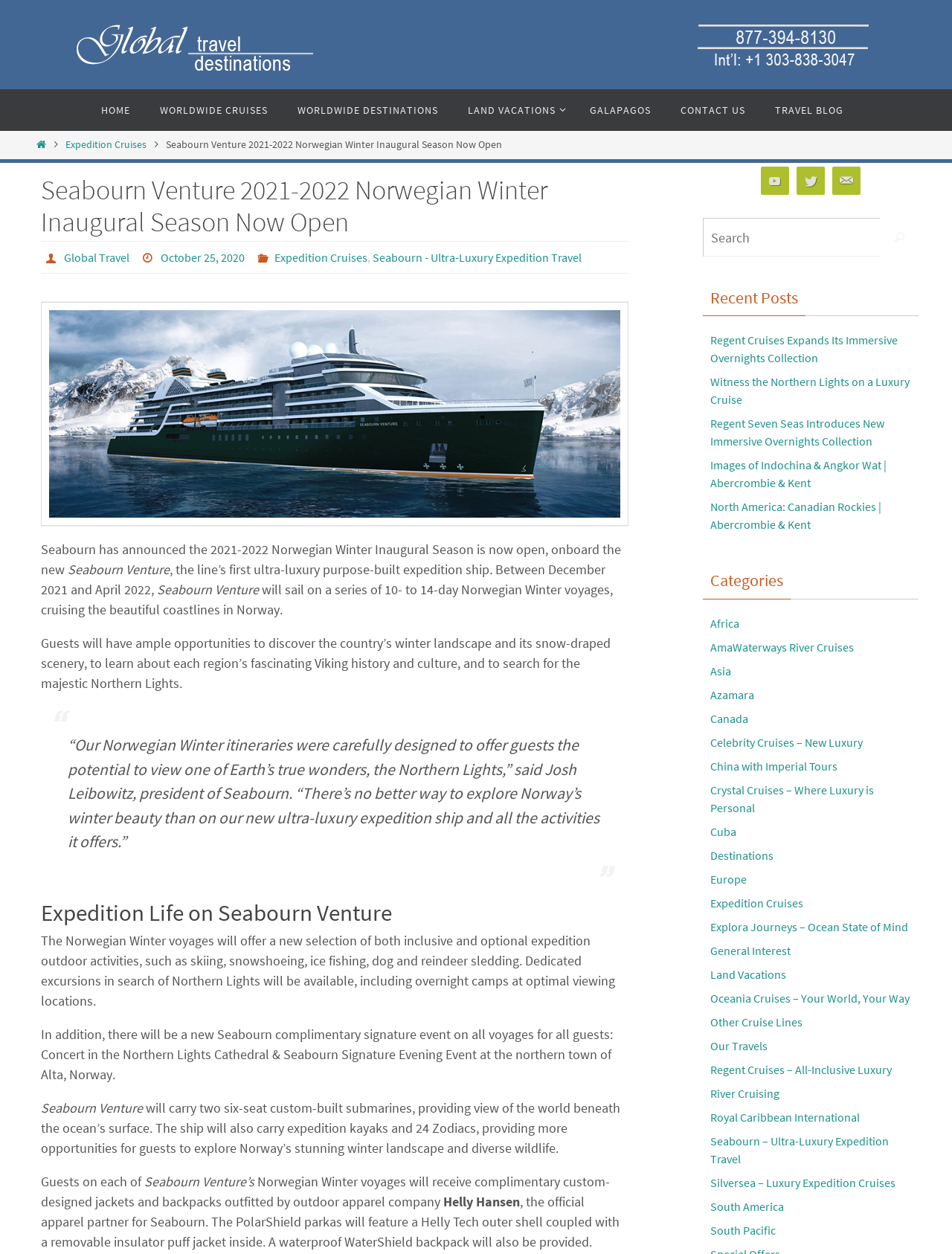What is the name of the apparel company partnering with Seabourn?
Please use the image to provide a one-word or short phrase answer.

Helly Hansen